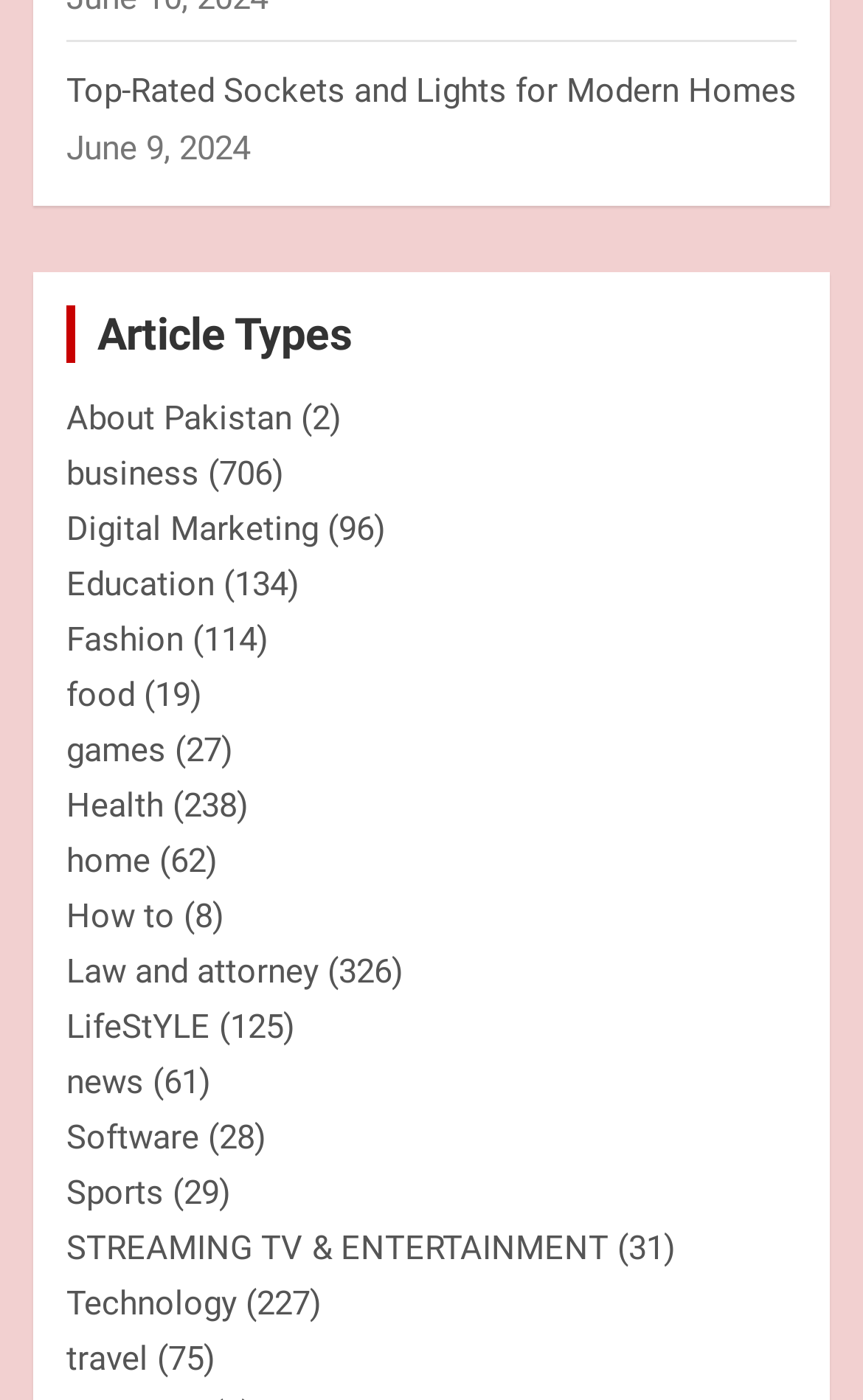Show the bounding box coordinates for the element that needs to be clicked to execute the following instruction: "Visit the 'About Pakistan' page". Provide the coordinates in the form of four float numbers between 0 and 1, i.e., [left, top, right, bottom].

[0.077, 0.285, 0.338, 0.314]